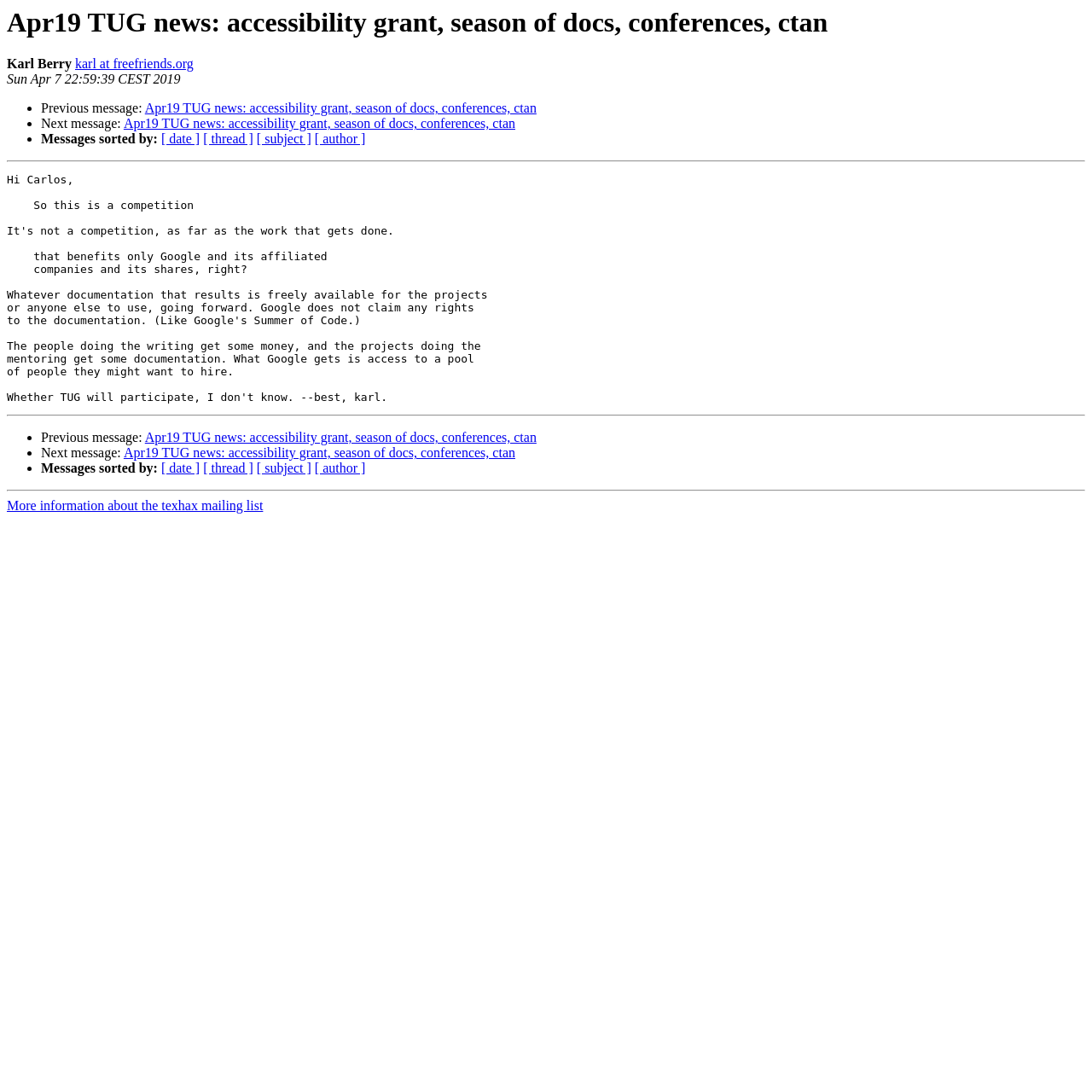Locate the primary heading on the webpage and return its text.

Apr19 TUG news: accessibility grant, season of docs, conferences, ctan